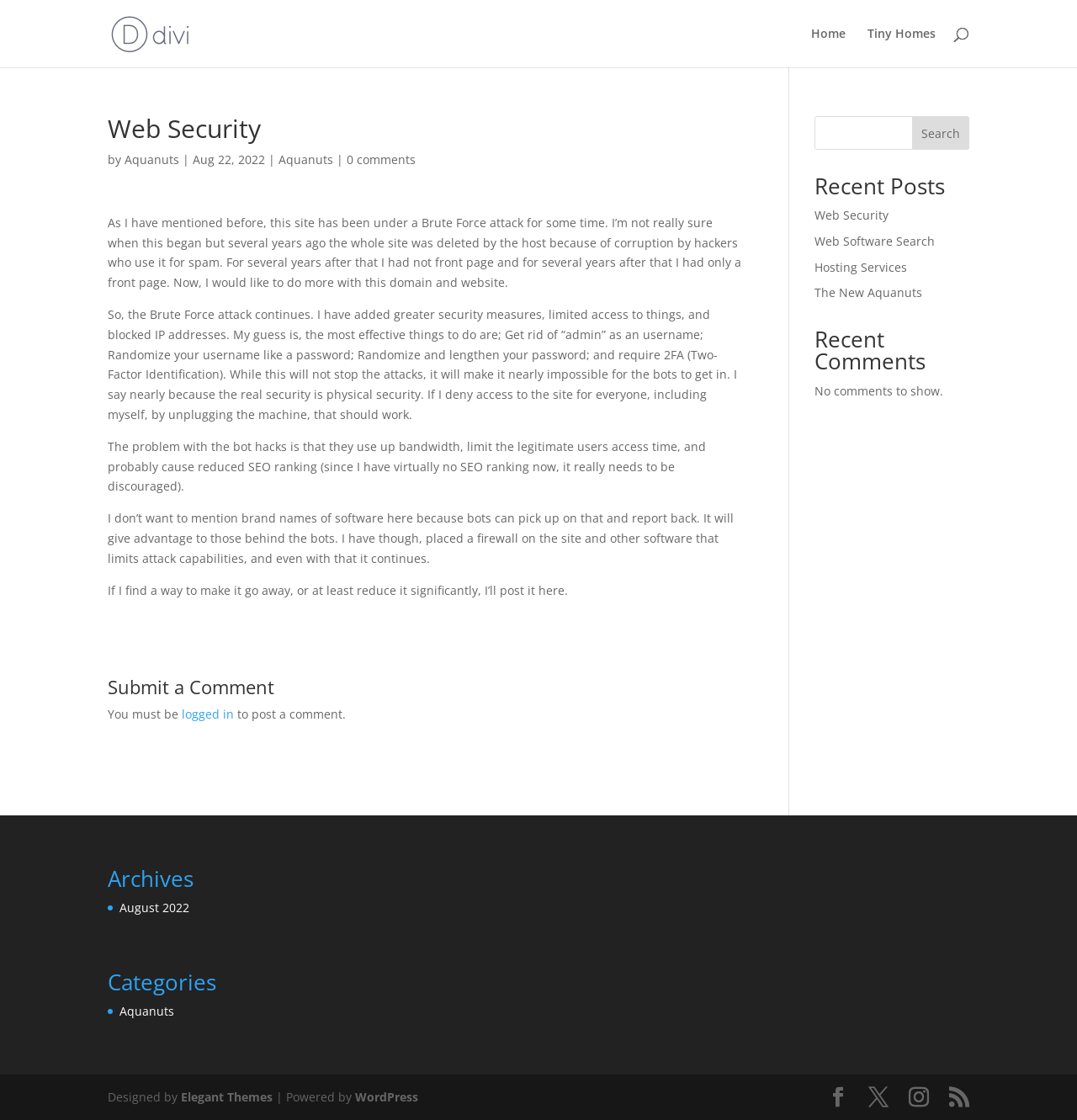Use a single word or phrase to answer the question:
What type of software is mentioned in the article?

Firewall